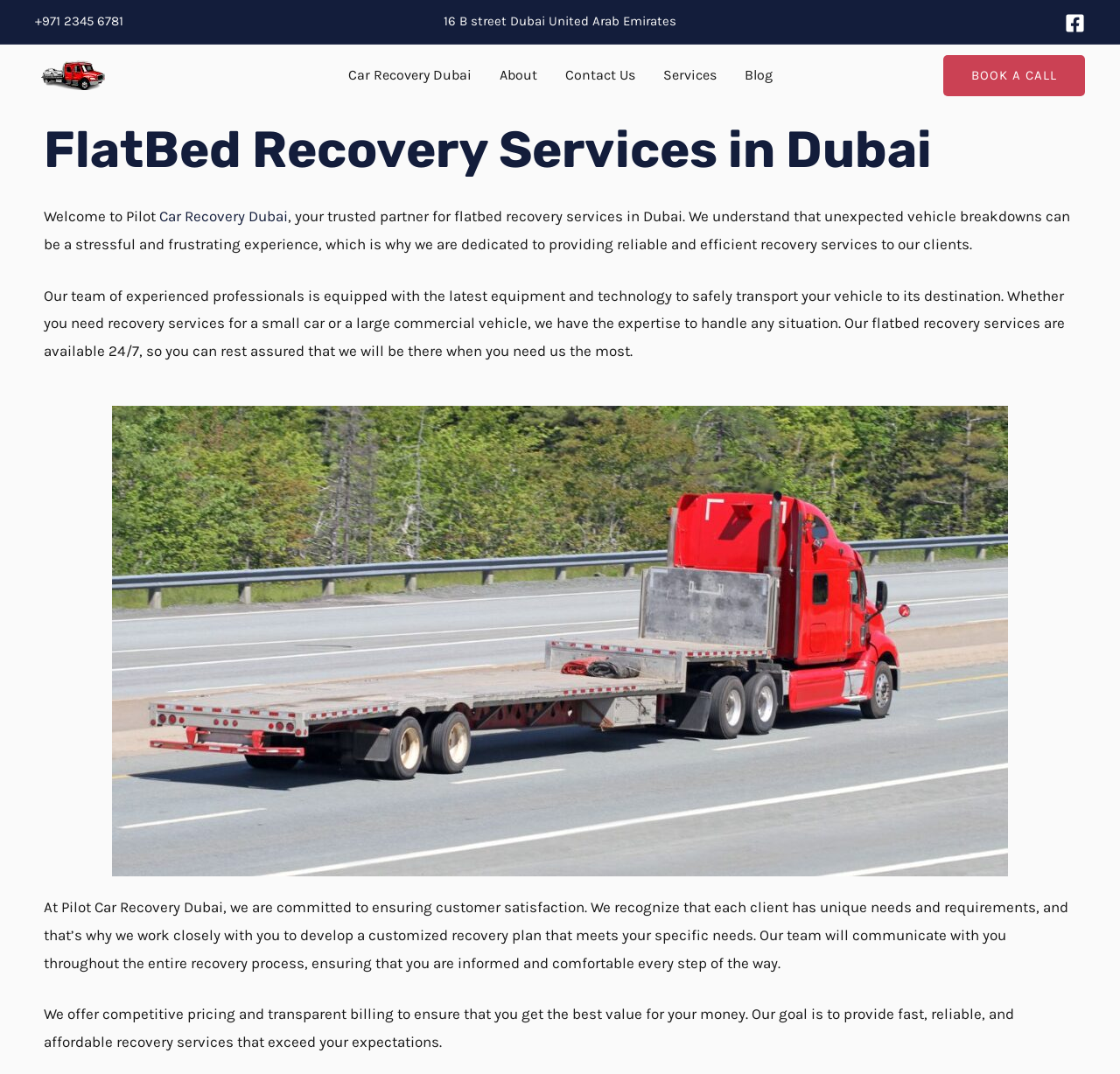Please provide a brief answer to the following inquiry using a single word or phrase:
What is the goal of Pilot Car Recovery Dubai?

To provide fast, reliable, and affordable recovery services